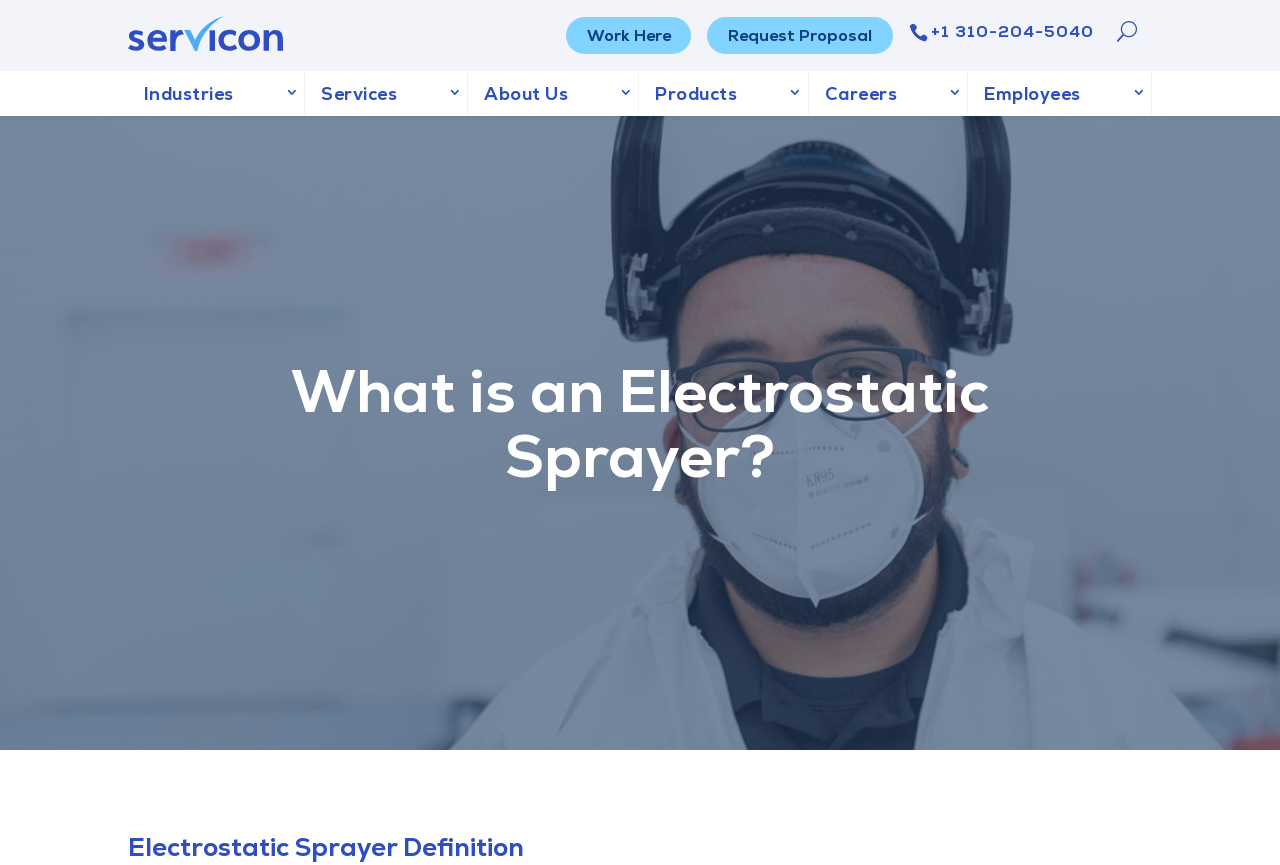Please identify the webpage's heading and generate its text content.

What is an Electrostatic Sprayer?